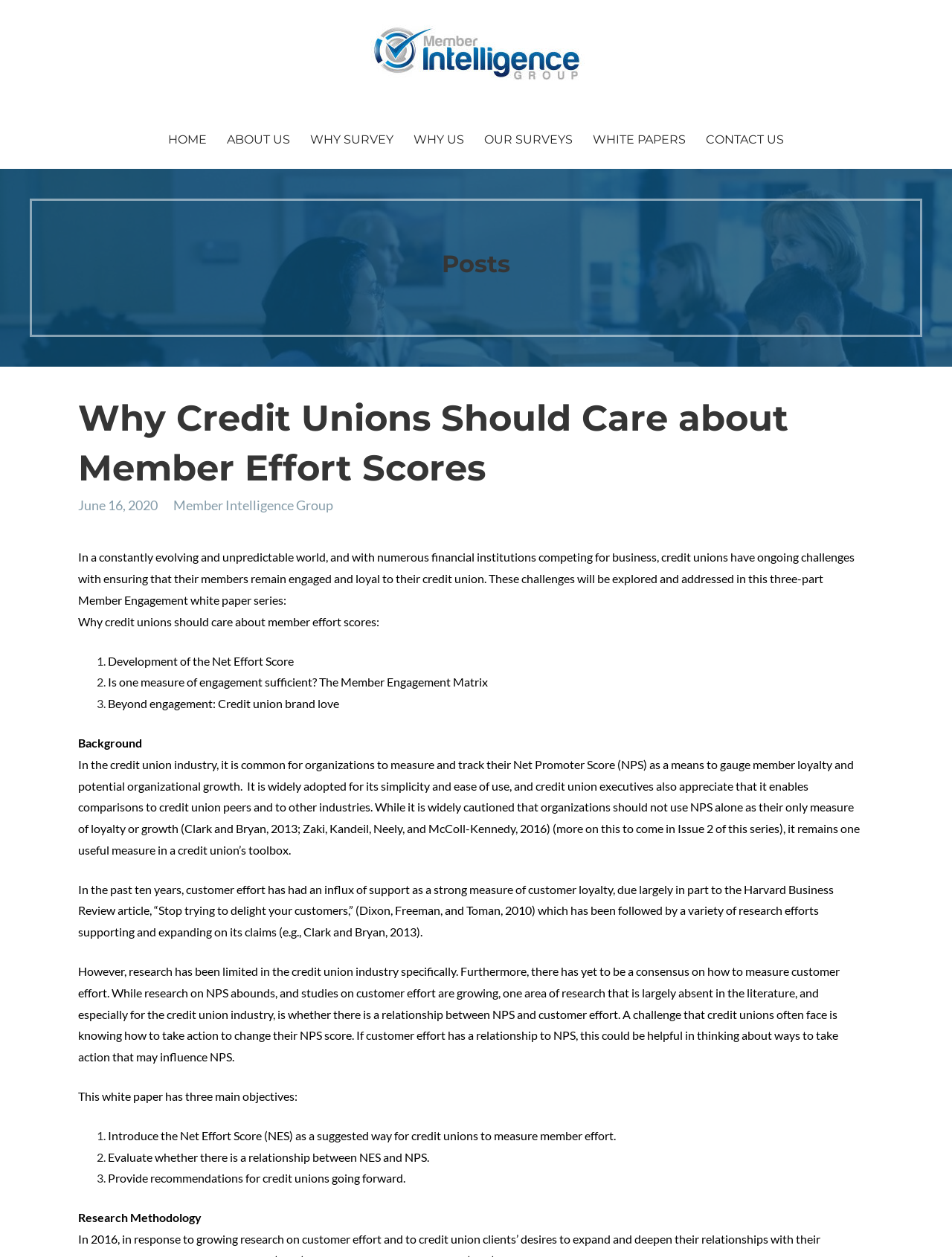Use a single word or phrase to answer the question:
What is the purpose of the white paper series?

To explore member engagement